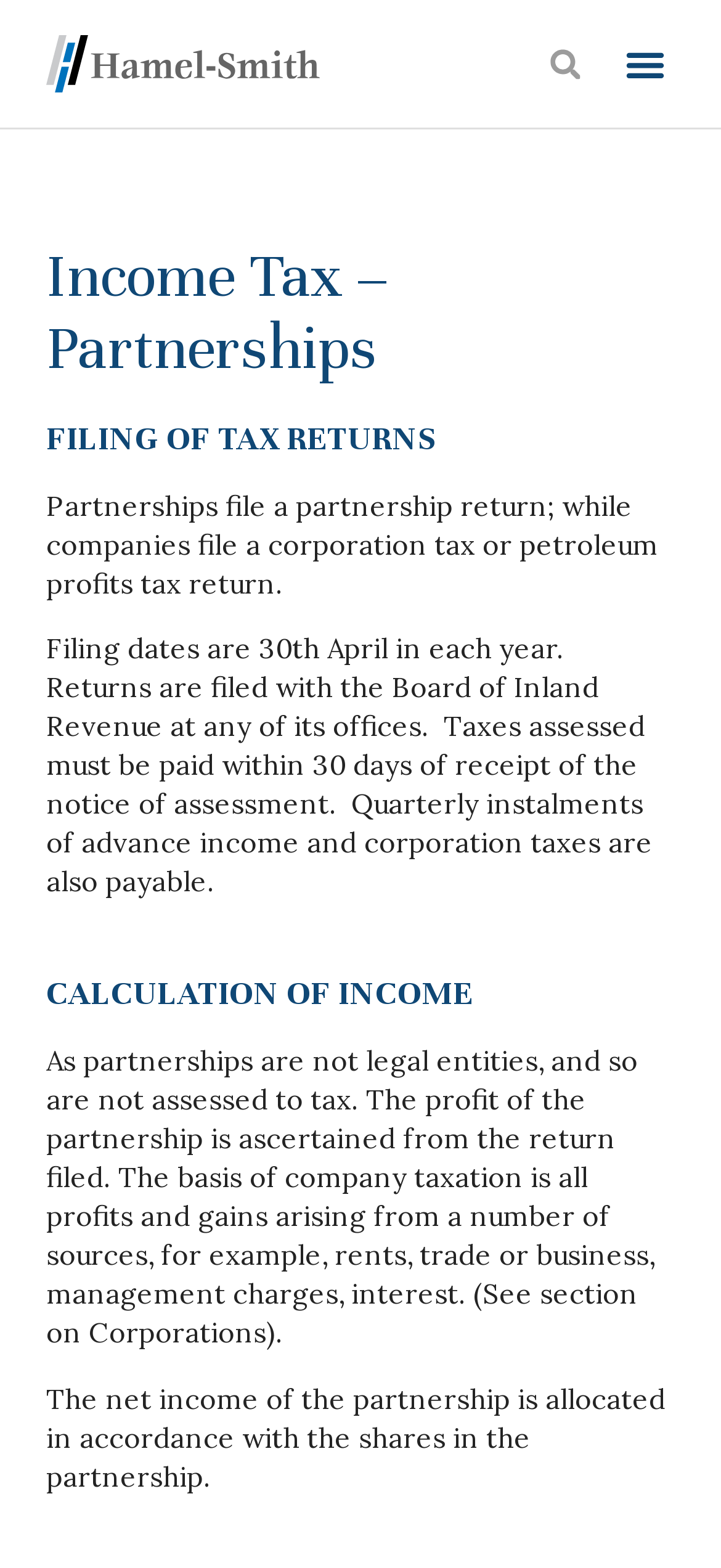Using the details in the image, give a detailed response to the question below:
When are taxes assessed to be paid?

The webpage states that 'Taxes assessed must be paid within 30 days of receipt of the notice of assessment.'